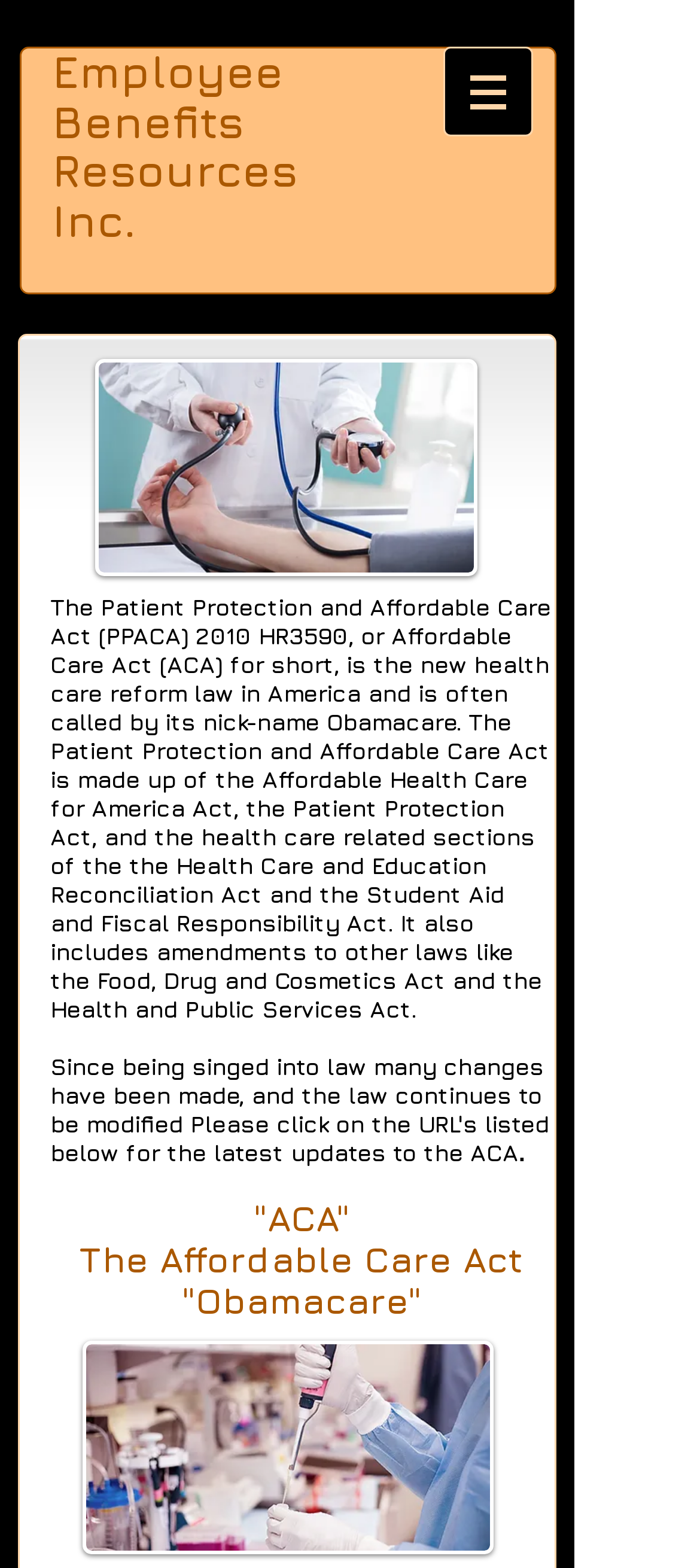How many acts make up the Affordable Care Act?
Examine the image and give a concise answer in one word or a short phrase.

Three